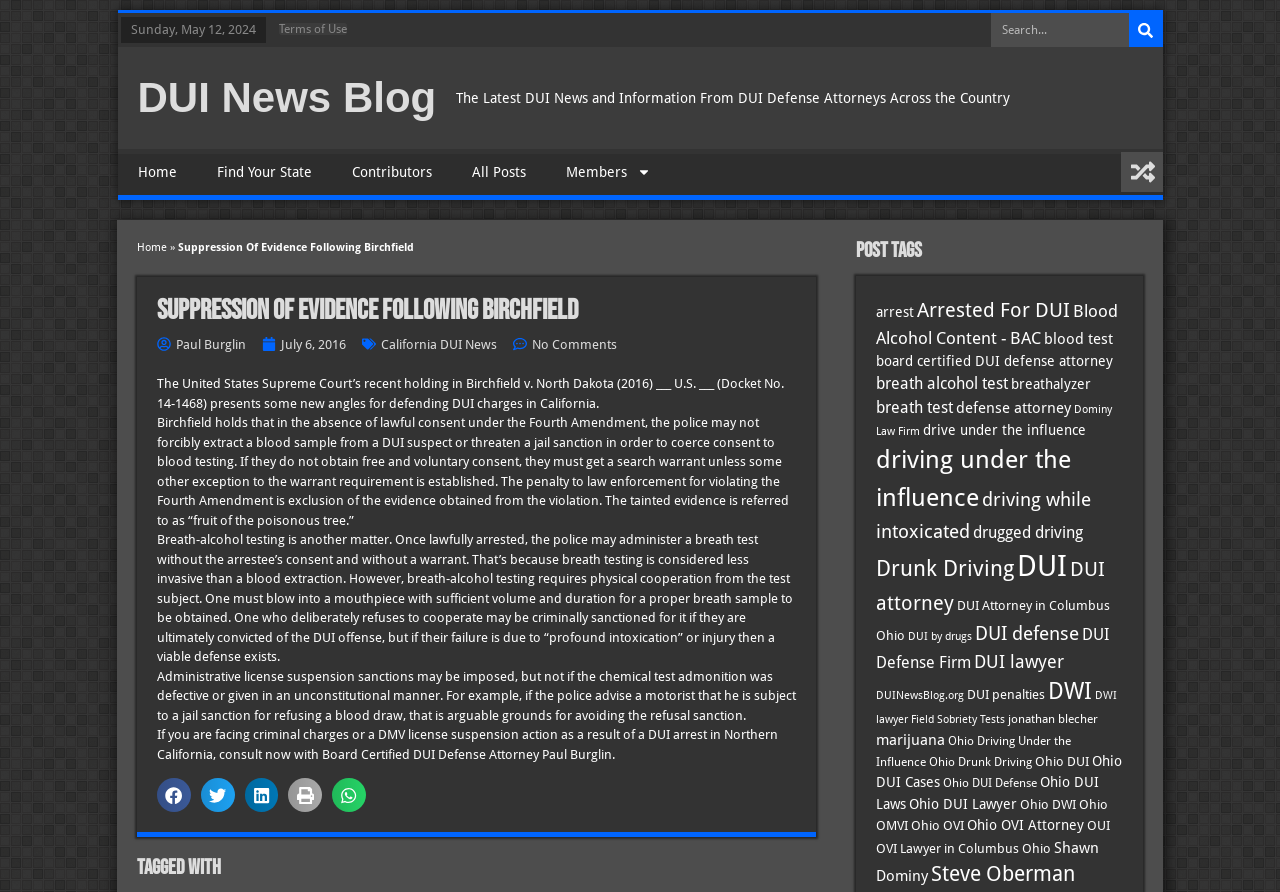Identify the main heading from the webpage and provide its text content.

Suppression Of Evidence Following Birchfield